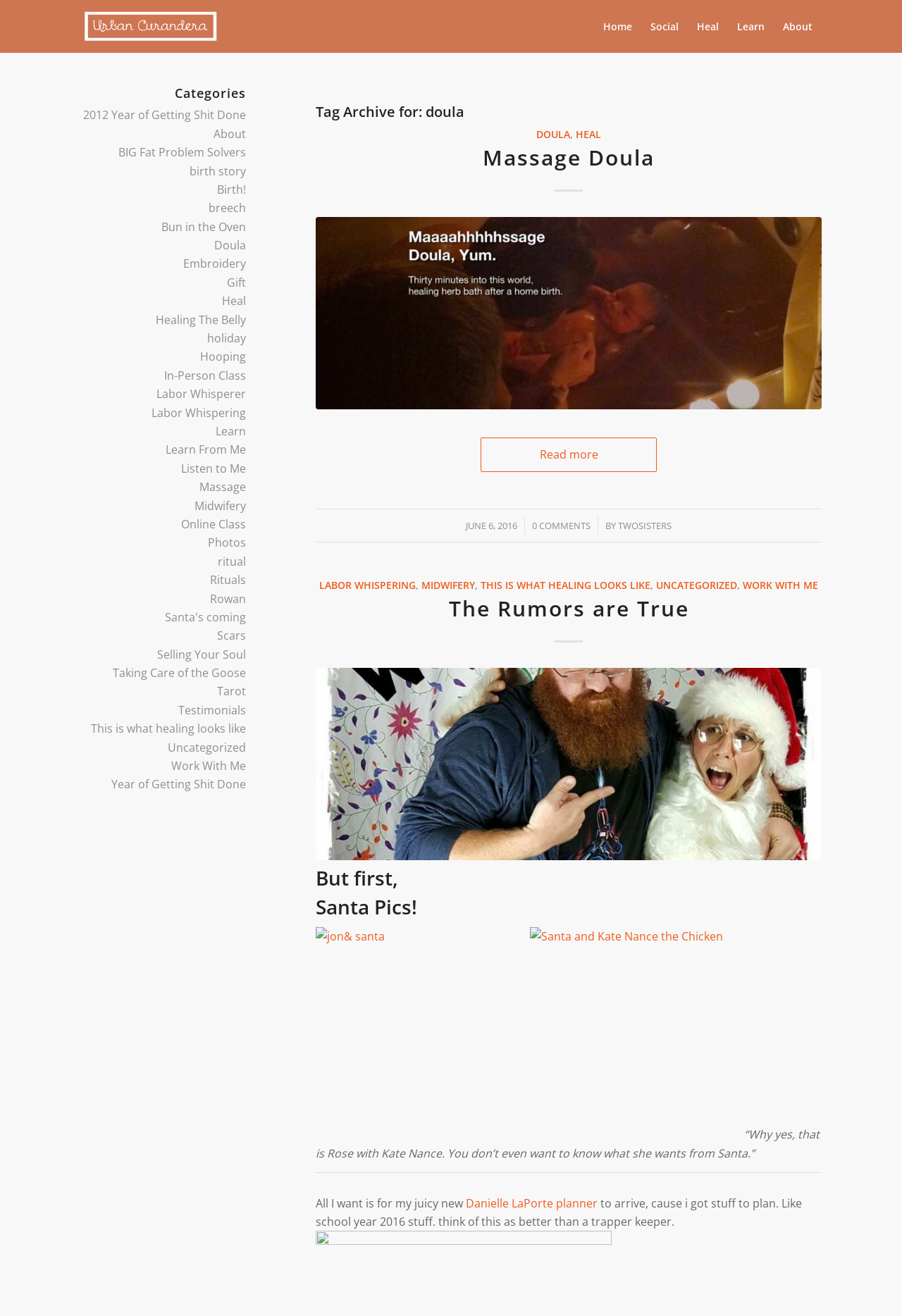Determine the bounding box coordinates of the UI element described by: "The Rumors are True".

[0.497, 0.451, 0.764, 0.473]